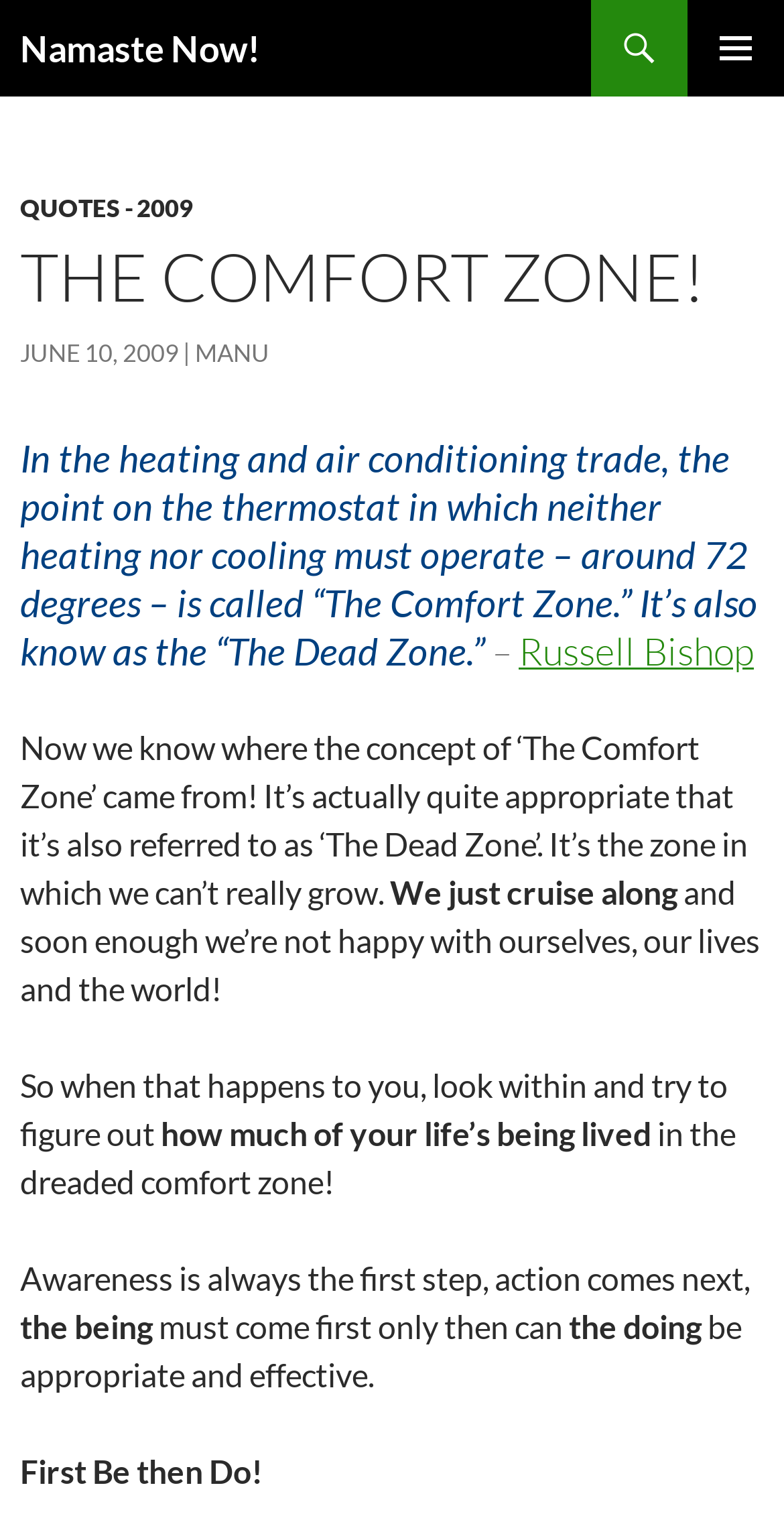Please use the details from the image to answer the following question comprehensively:
Who is the author of the quote mentioned in the article?

The question asks about the author of the quote mentioned in the article. From the webpage, we can see that the link 'Russell Bishop' is mentioned in the blockquote section, which implies that Russell Bishop is the author of the quote.